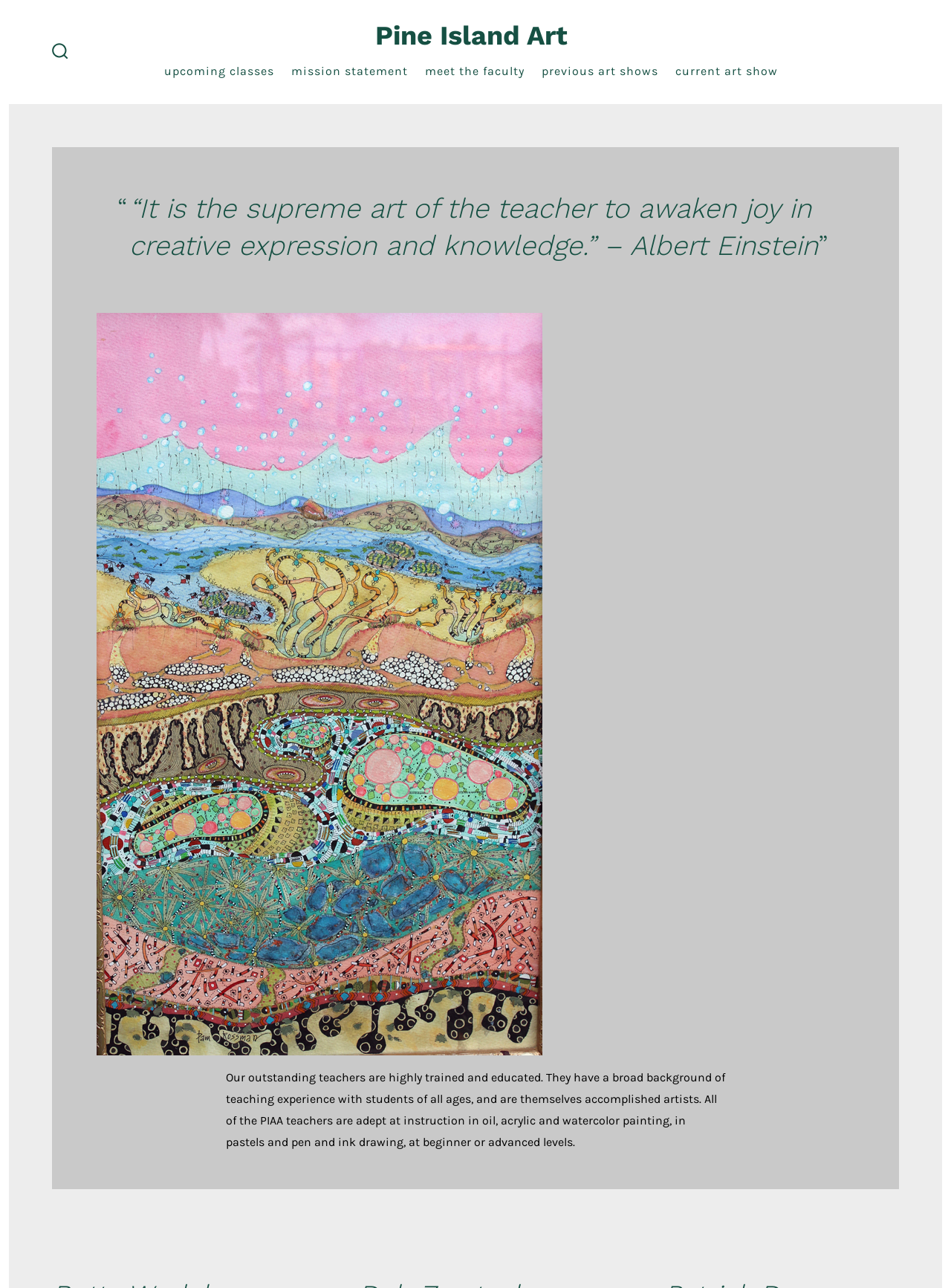Carefully examine the image and provide an in-depth answer to the question: What is the purpose of the search toggle button?

I inferred the purpose of the button by looking at its description as 'search toggle' and its location at coordinates [0.045, 0.026, 0.081, 0.054]. This suggests that the button is used to toggle the search functionality on the webpage.